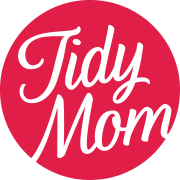What is the focus of the TidyMom brand?
Can you offer a detailed and complete answer to this question?

The caption explains that the TidyMom brand focuses on providing recipes, lifestyle tips, and creative ideas for home organization, which suggests that the brand's primary concern is helping readers lead a tidy and fulfilling life.